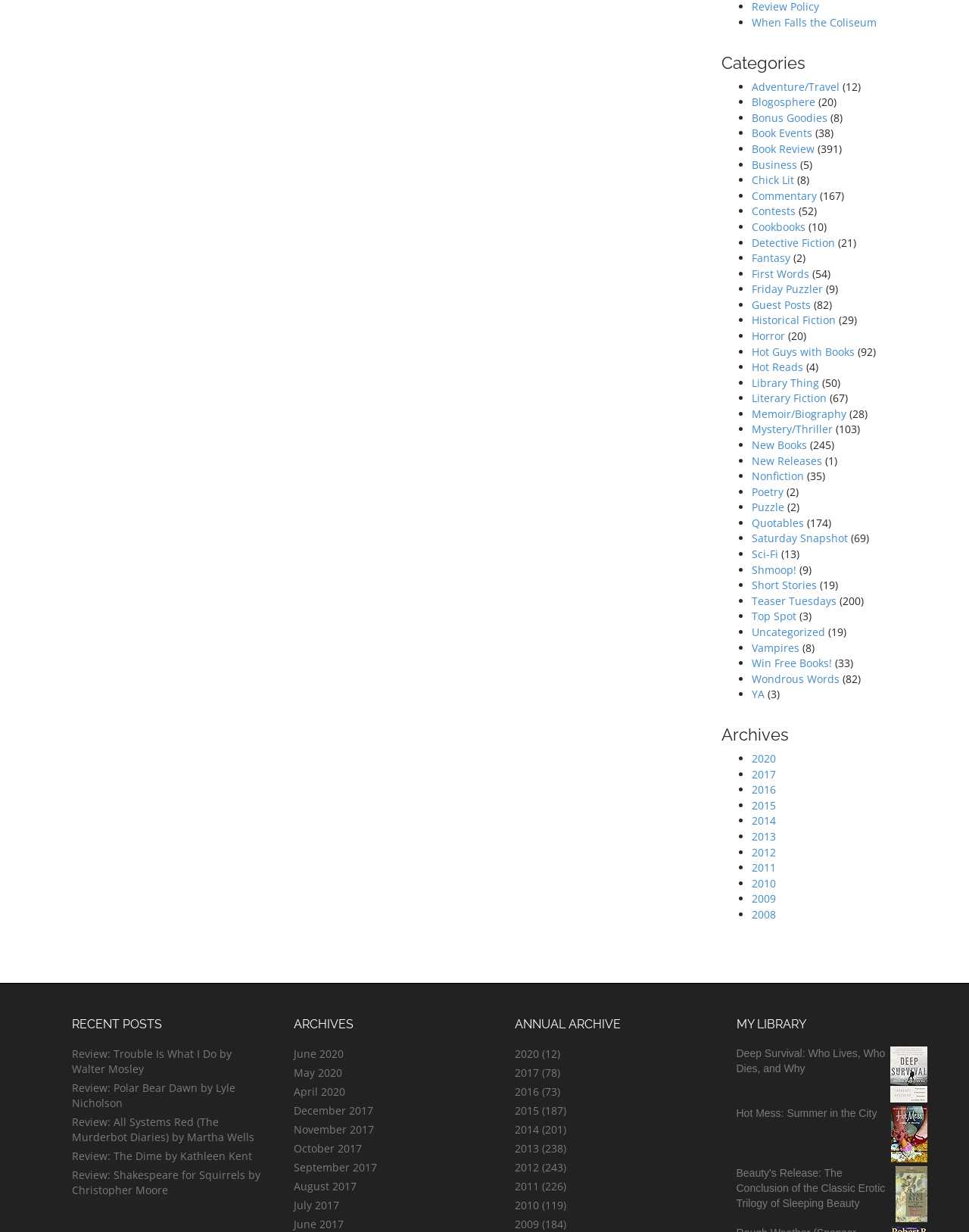Locate the bounding box for the described UI element: "2020". Ensure the coordinates are four float numbers between 0 and 1, formatted as [left, top, right, bottom].

[0.775, 0.61, 0.8, 0.621]